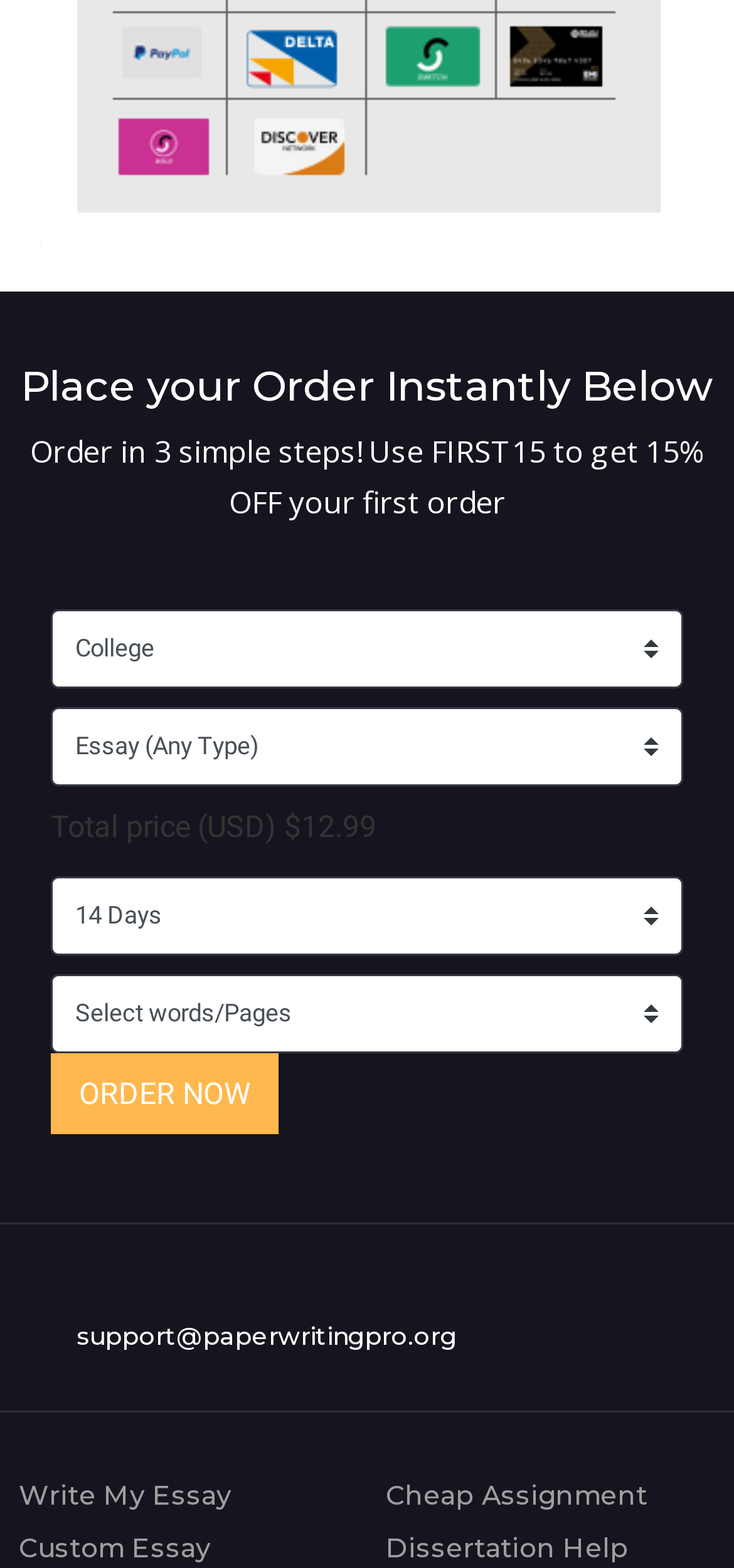Answer the question below with a single word or a brief phrase: 
How many comboboxes are there?

4